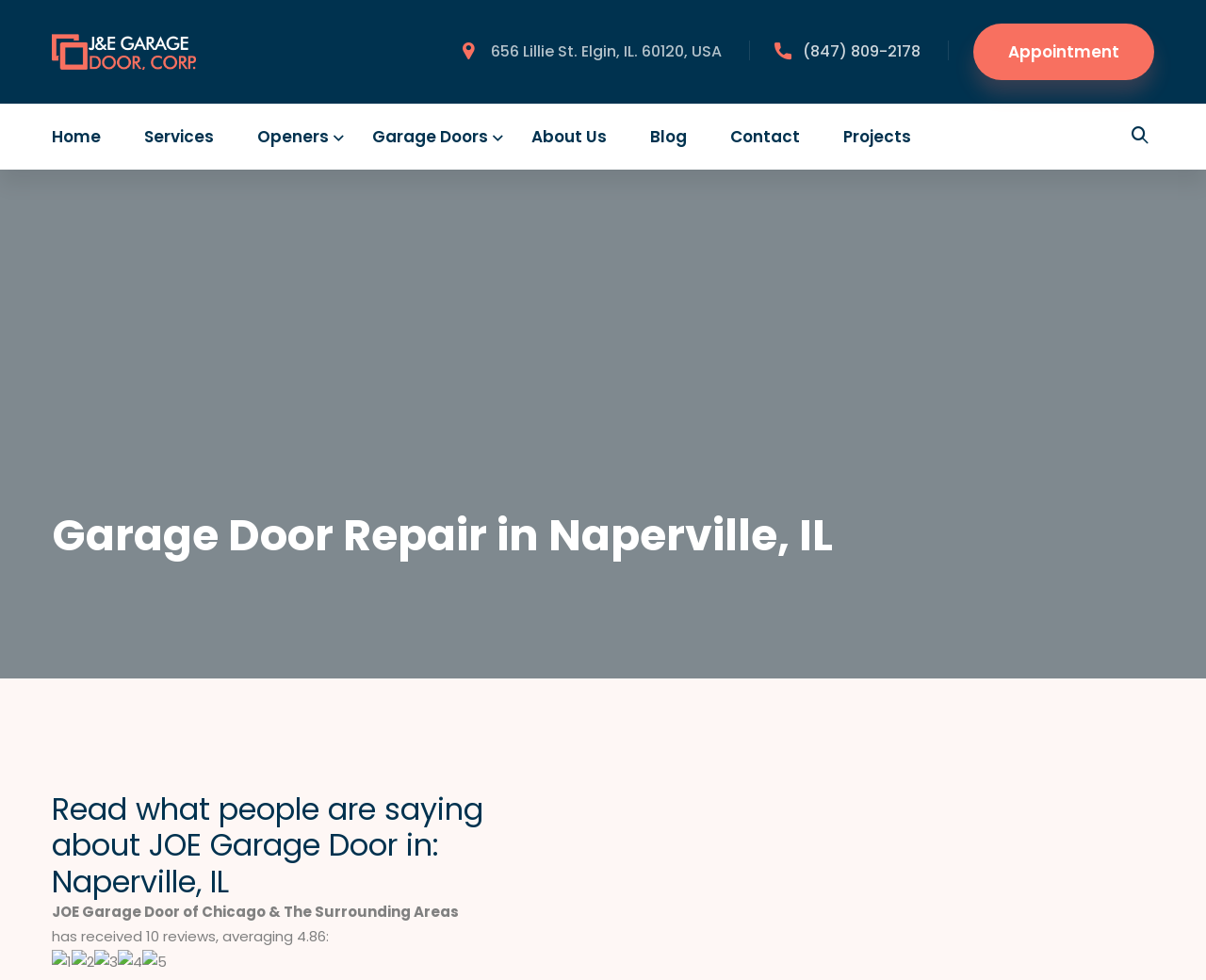Please provide a comprehensive answer to the question below using the information from the image: How many stars do customers rate JOE Garage Door on average?

I found the average rating by looking at the static text elements that display the rating information. The text '4.86' is located next to the colon and the five star images, indicating the average rating.